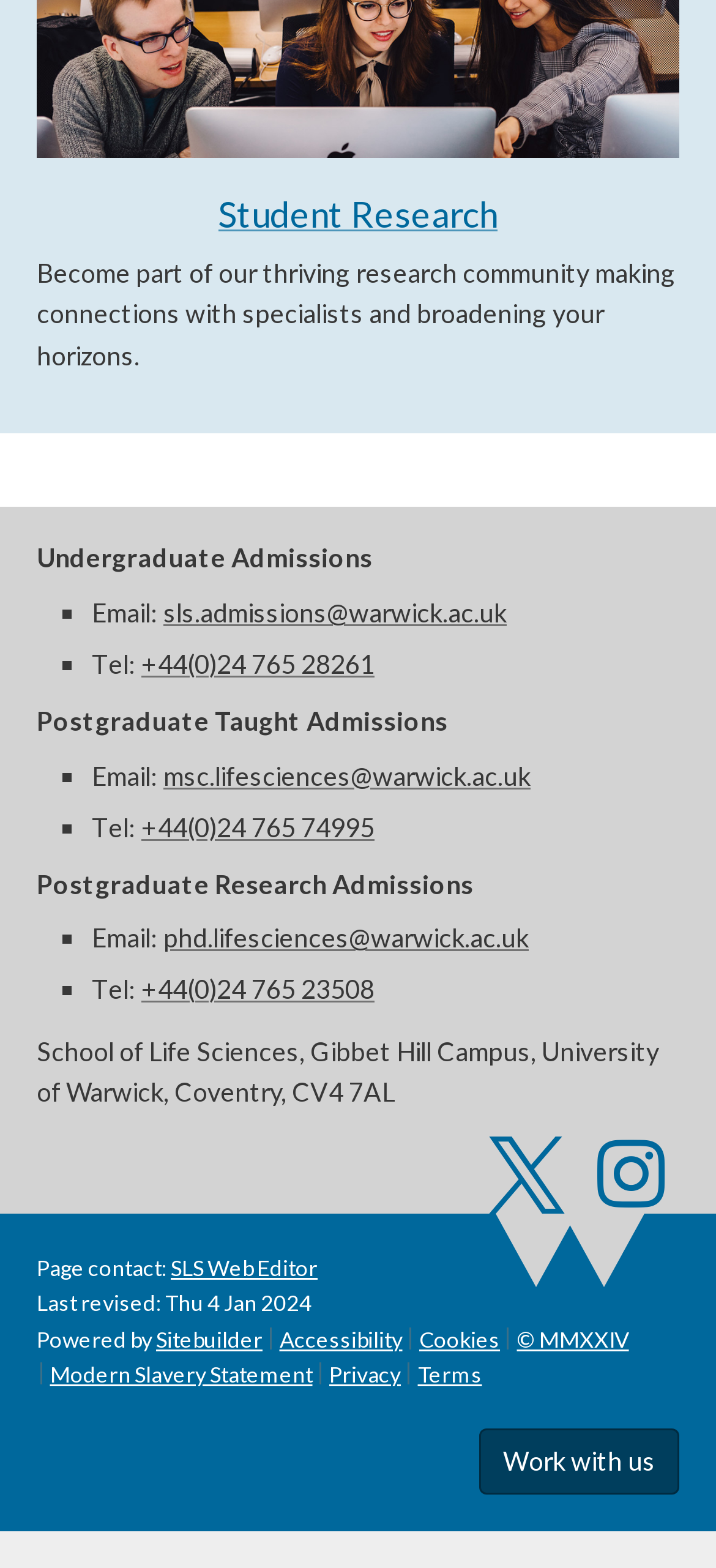What is the last revised date of the webpage?
Please respond to the question with a detailed and informative answer.

The answer can be found in the StaticText element with the text 'Last revised: Thu 4 Jan 2024' which provides the last revised date of the webpage.